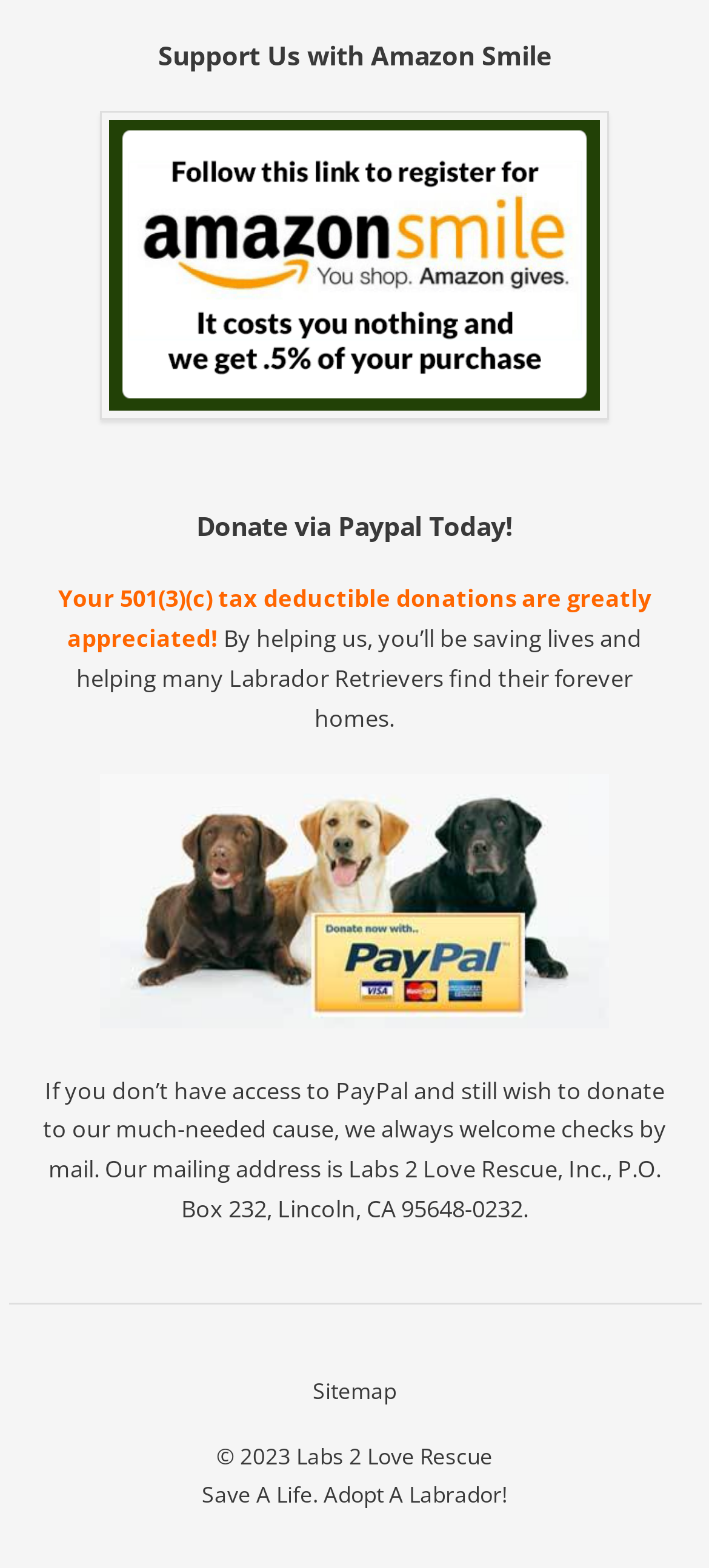What is the organization's name?
Based on the image, answer the question with as much detail as possible.

The organization's name can be found in the link at the bottom of the page, which says 'Labs 2 Love Rescue'. This suggests that the webpage is related to this organization.